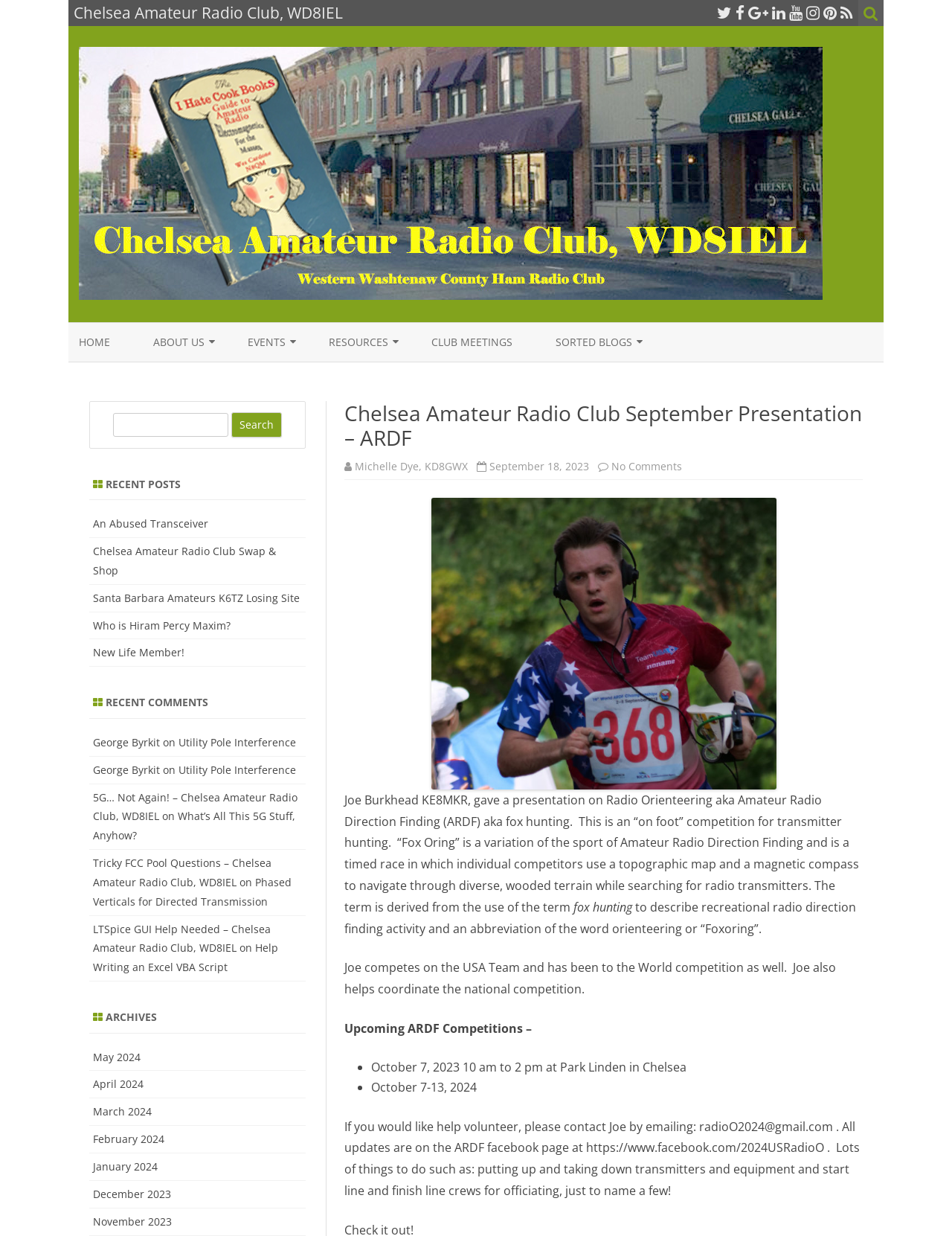Please identify the bounding box coordinates of where to click in order to follow the instruction: "Read the Chelsea Amateur Radio Club September Presentation – ARDF article".

[0.362, 0.324, 0.906, 0.388]